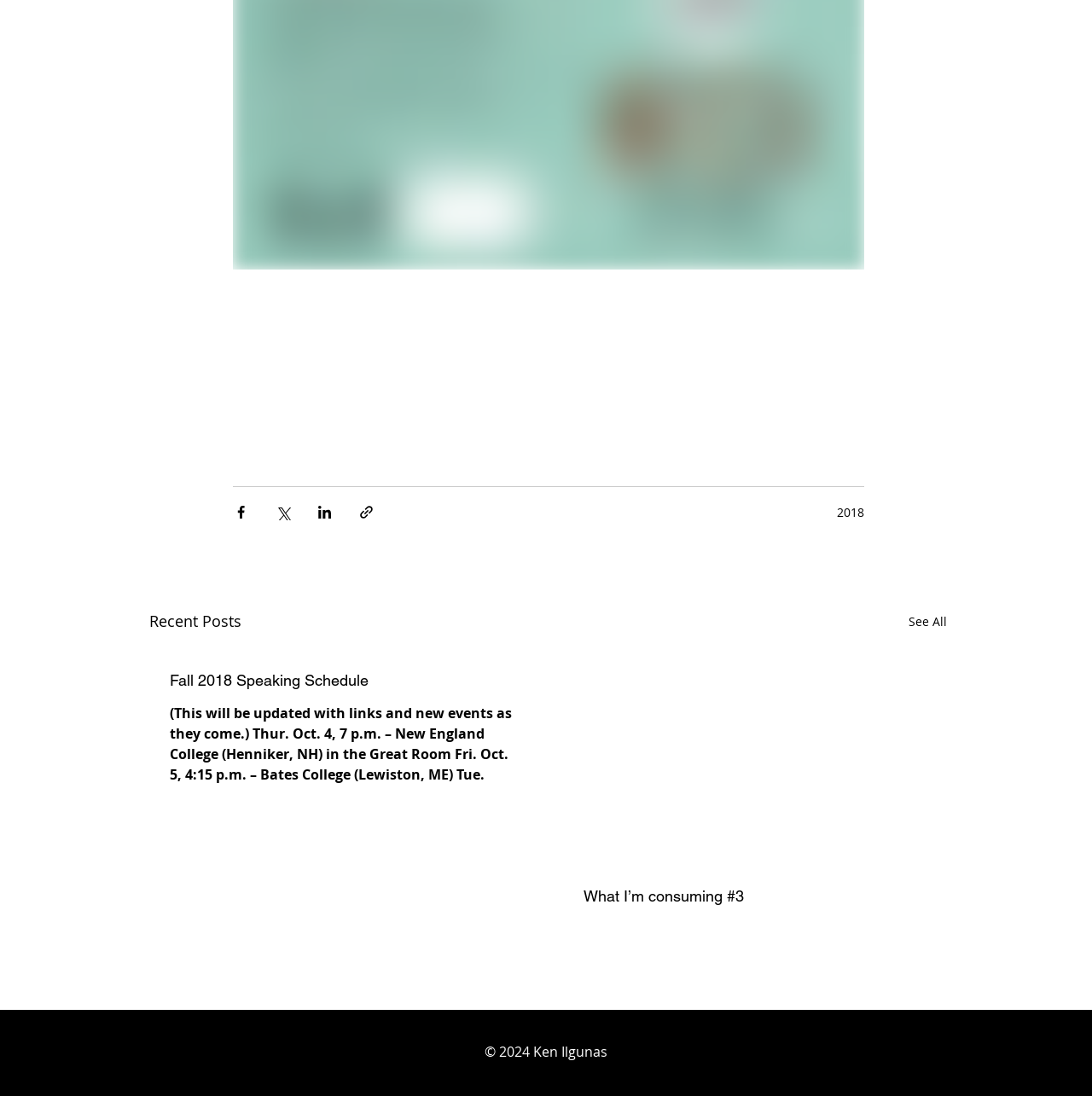What is the copyright year mentioned at the bottom?
Please respond to the question with a detailed and well-explained answer.

The copyright information at the bottom of the page mentions the year 2024, which is likely the year the website's content is copyrighted.